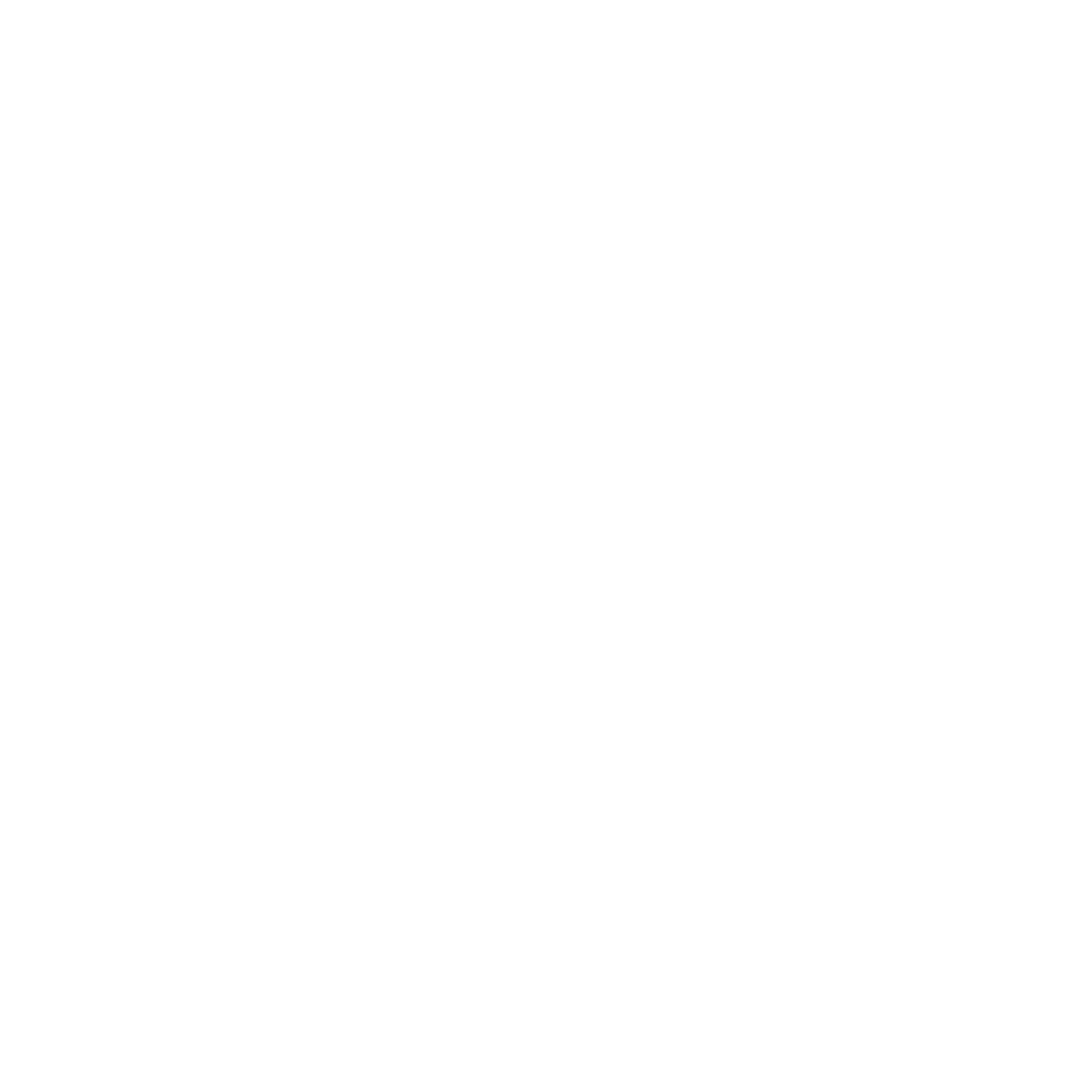Can you give a detailed response to the following question using the information from the image? What is the purpose of the 'Get A Library Card' link?

I inferred the answer by understanding the context of the link, which is likely to lead to a page where users can apply for or obtain a library card.